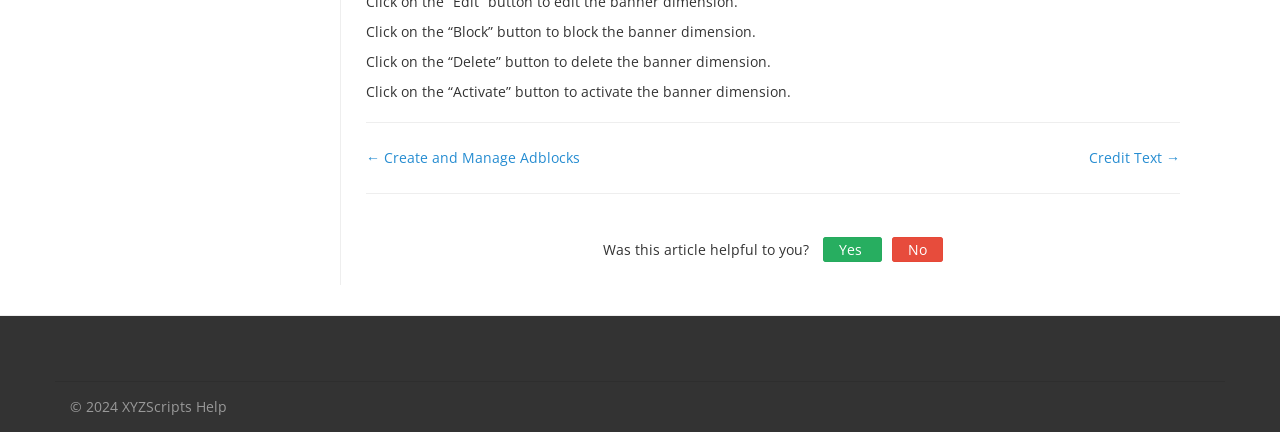Where is the 'Doc navigation' heading located?
Relying on the image, give a concise answer in one word or a brief phrase.

Top middle